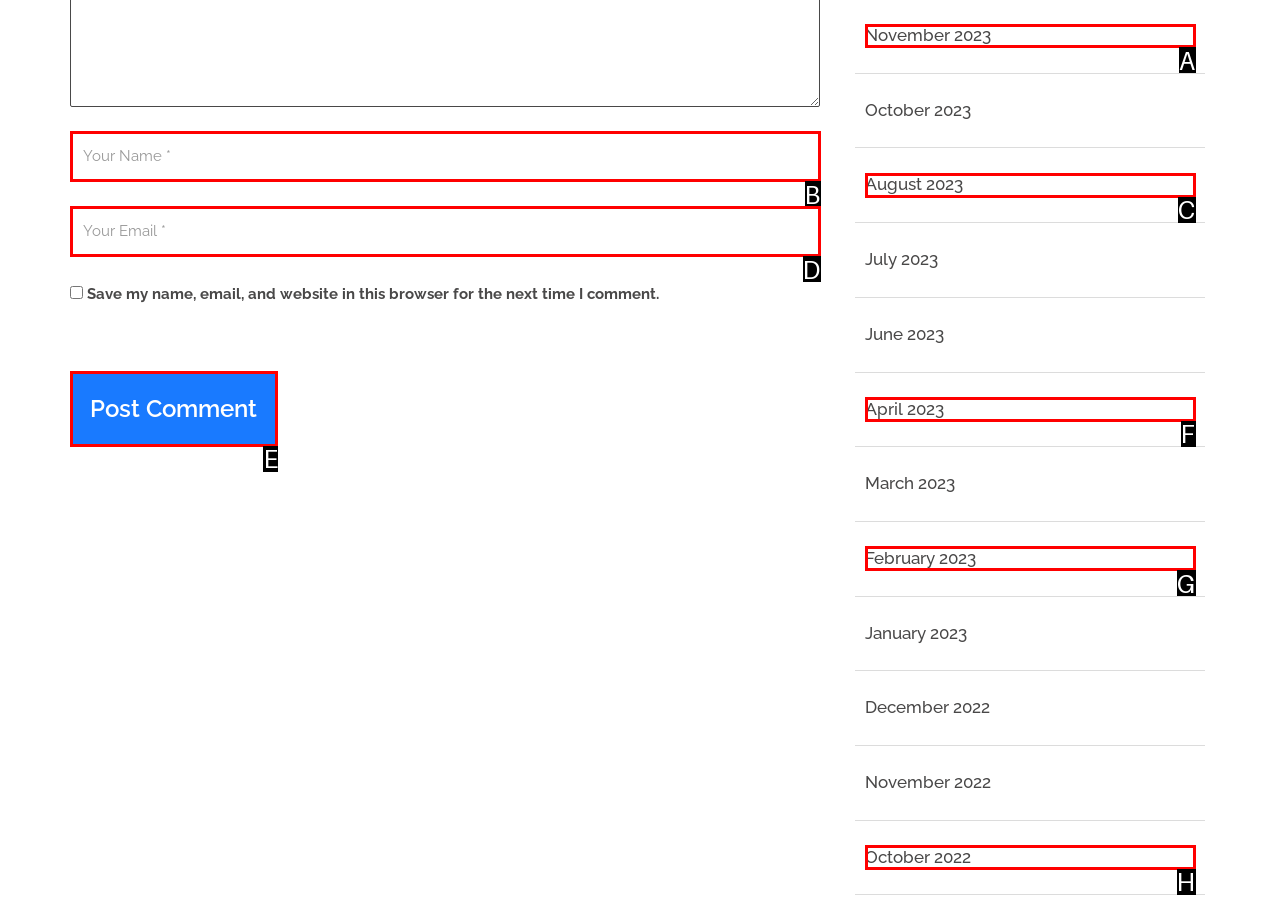Tell me which UI element to click to fulfill the given task: Post a comment. Respond with the letter of the correct option directly.

E